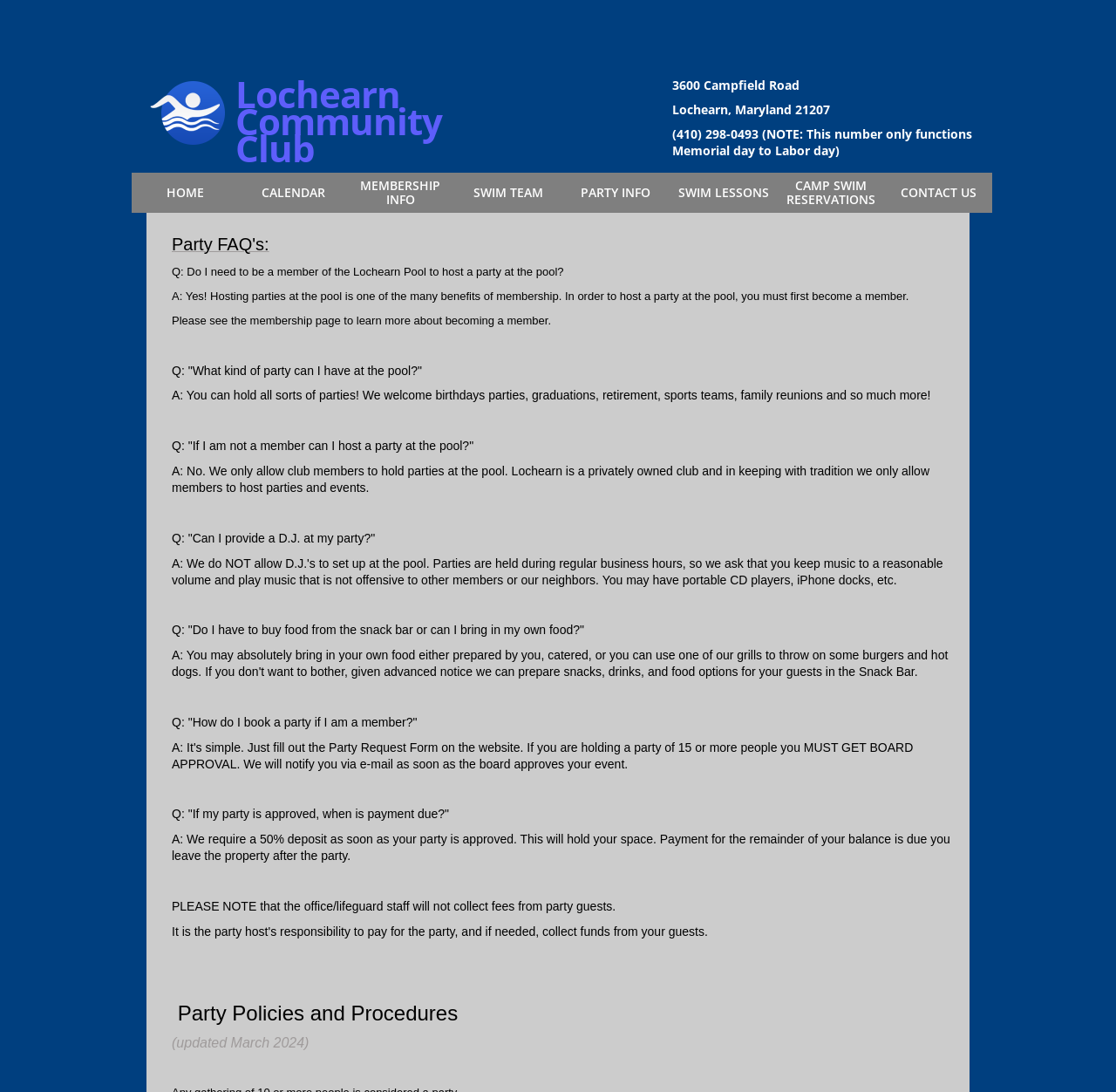Kindly determine the bounding box coordinates for the clickable area to achieve the given instruction: "Click HOME".

[0.118, 0.17, 0.214, 0.183]